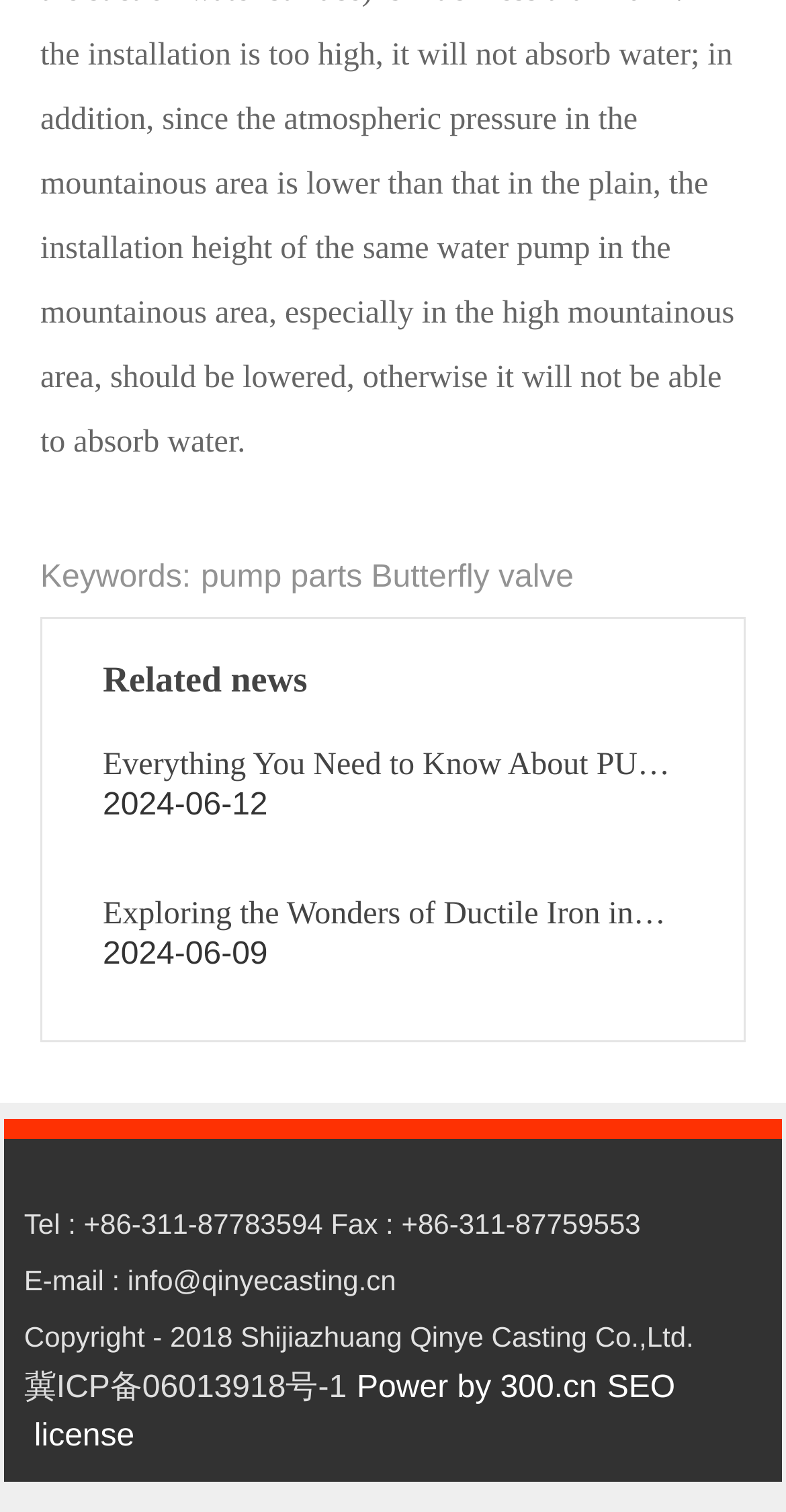Identify the bounding box coordinates for the element you need to click to achieve the following task: "Call the phone number". Provide the bounding box coordinates as four float numbers between 0 and 1, in the form [left, top, right, bottom].

[0.106, 0.798, 0.411, 0.819]